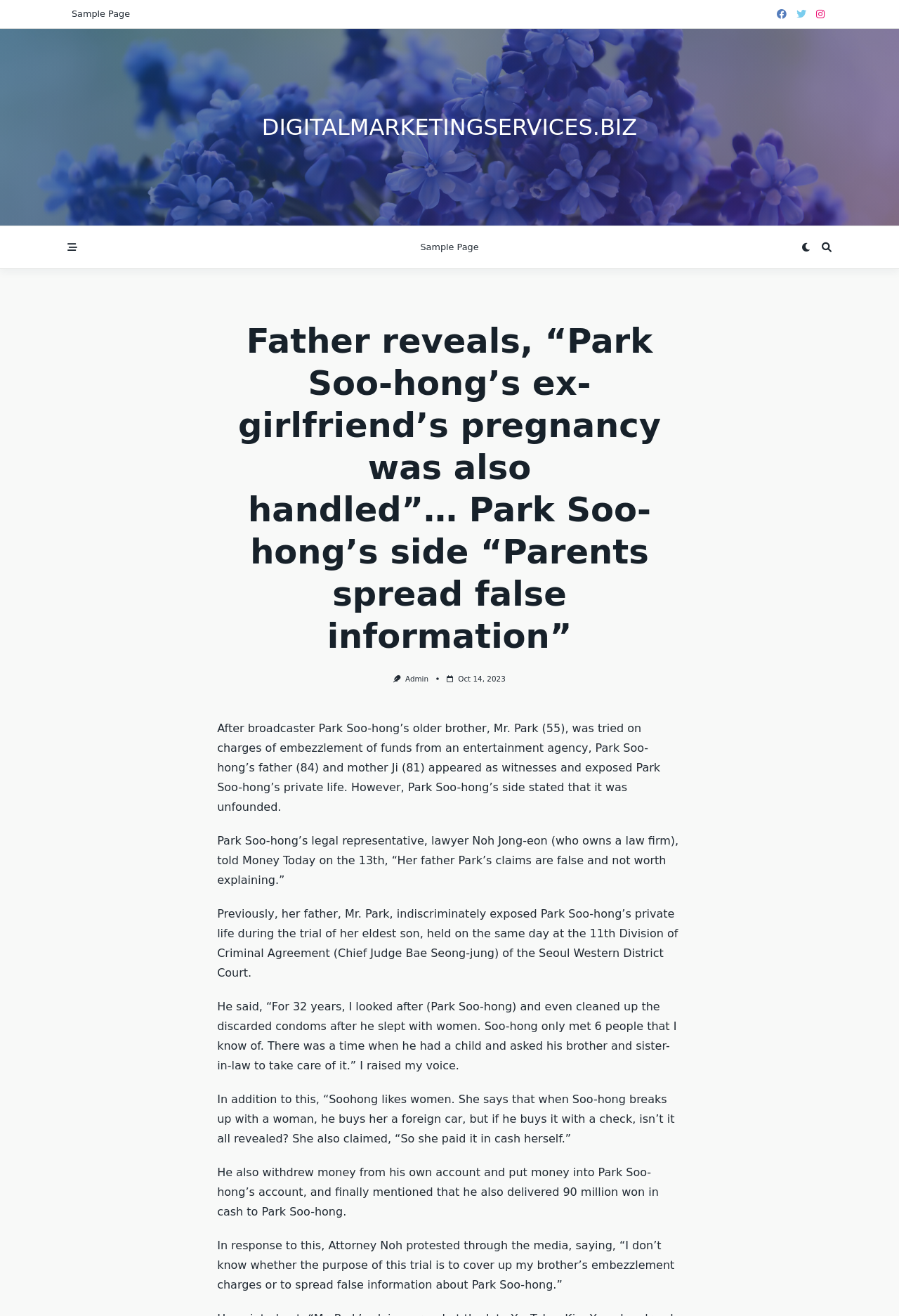Who is Park Soo-hong's legal representative?
Provide a fully detailed and comprehensive answer to the question.

I found this answer by reading the text in the webpage, specifically the sentence 'Park Soo-hong’s legal representative, lawyer Noh Jong-eon (who owns a law firm), told Money Today on the 13th...' which mentions the name of Park Soo-hong's legal representative.